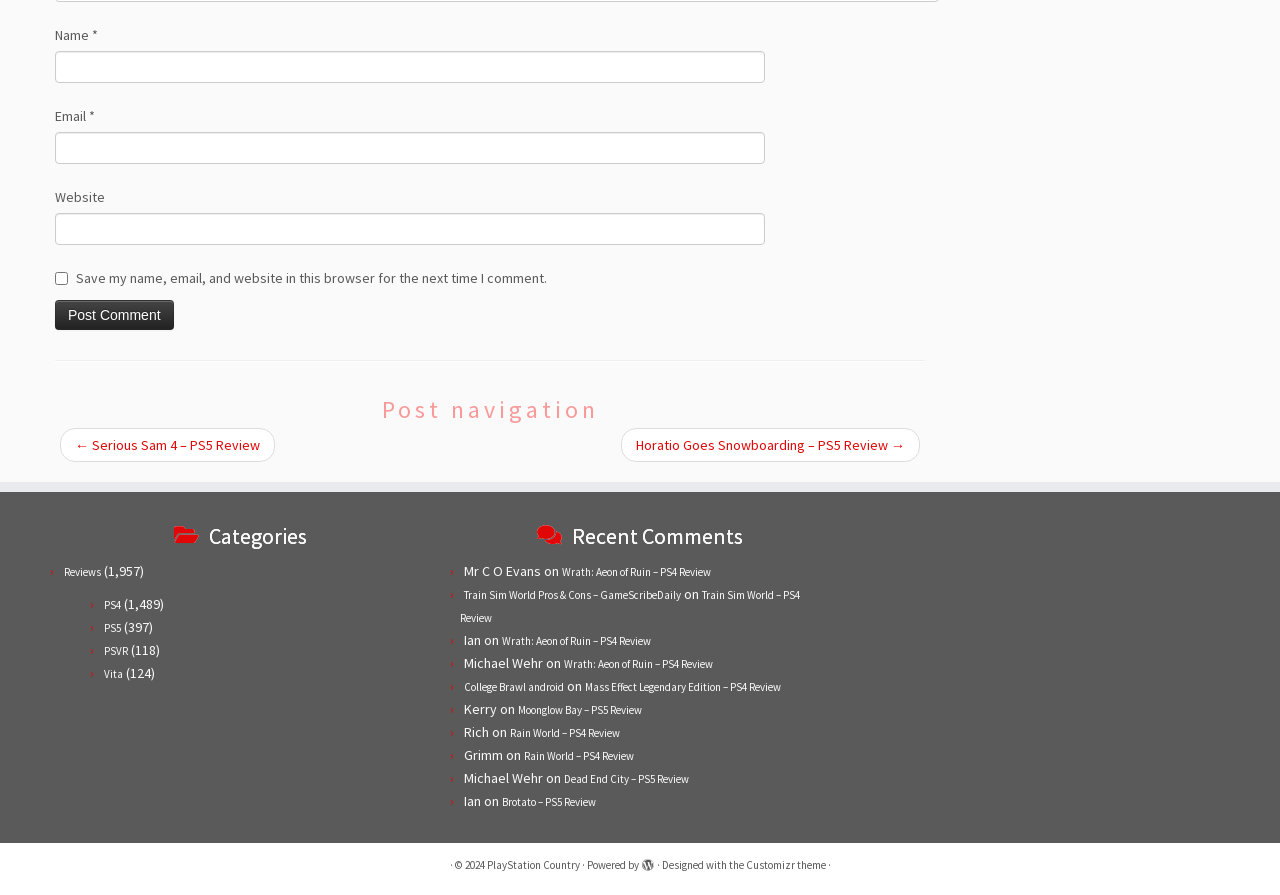Provide the bounding box coordinates for the UI element that is described by this text: "Reviews". The coordinates should be in the form of four float numbers between 0 and 1: [left, top, right, bottom].

[0.05, 0.631, 0.079, 0.647]